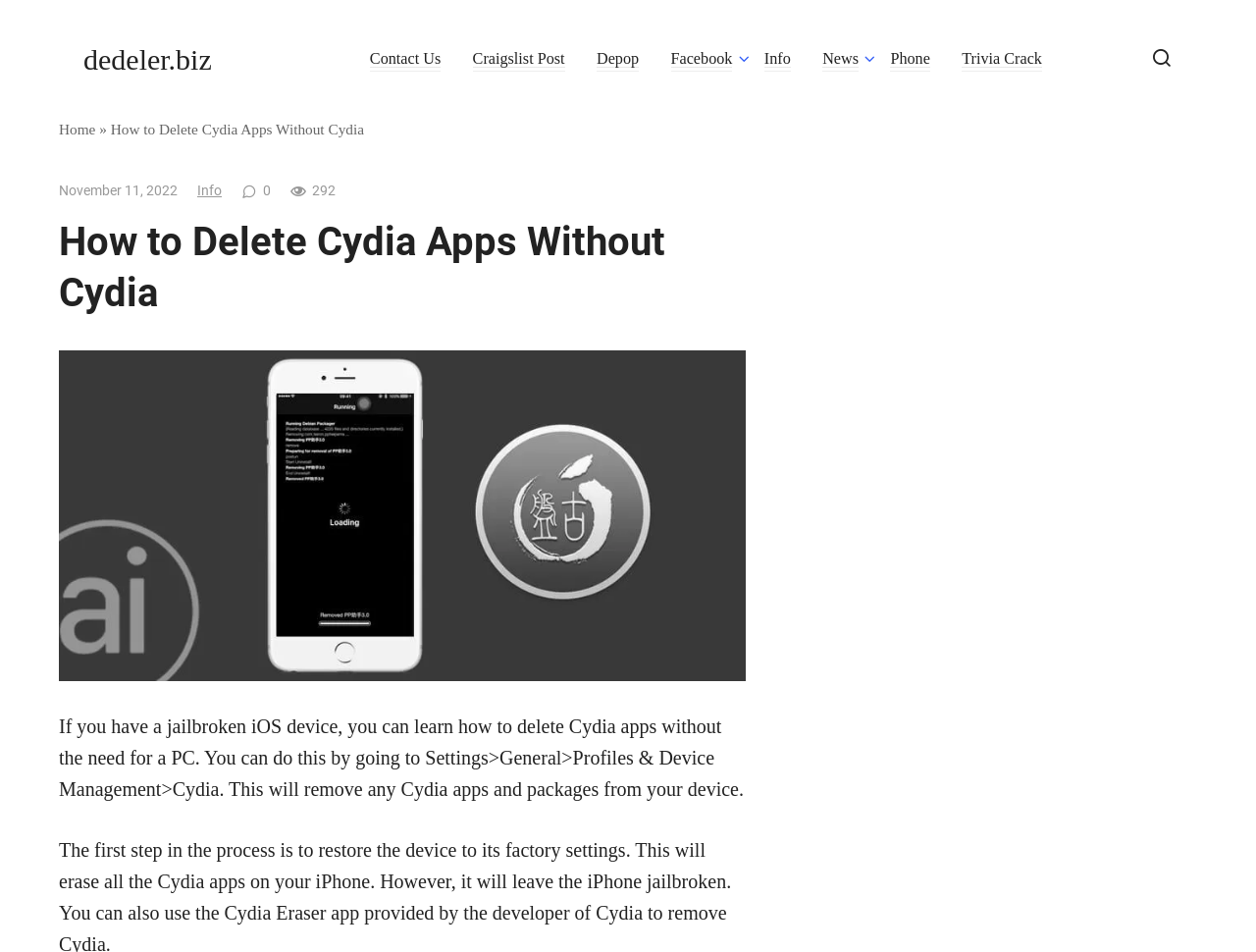Determine the bounding box coordinates of the clickable element to complete this instruction: "go to home page". Provide the coordinates in the format of four float numbers between 0 and 1, [left, top, right, bottom].

[0.047, 0.127, 0.076, 0.145]